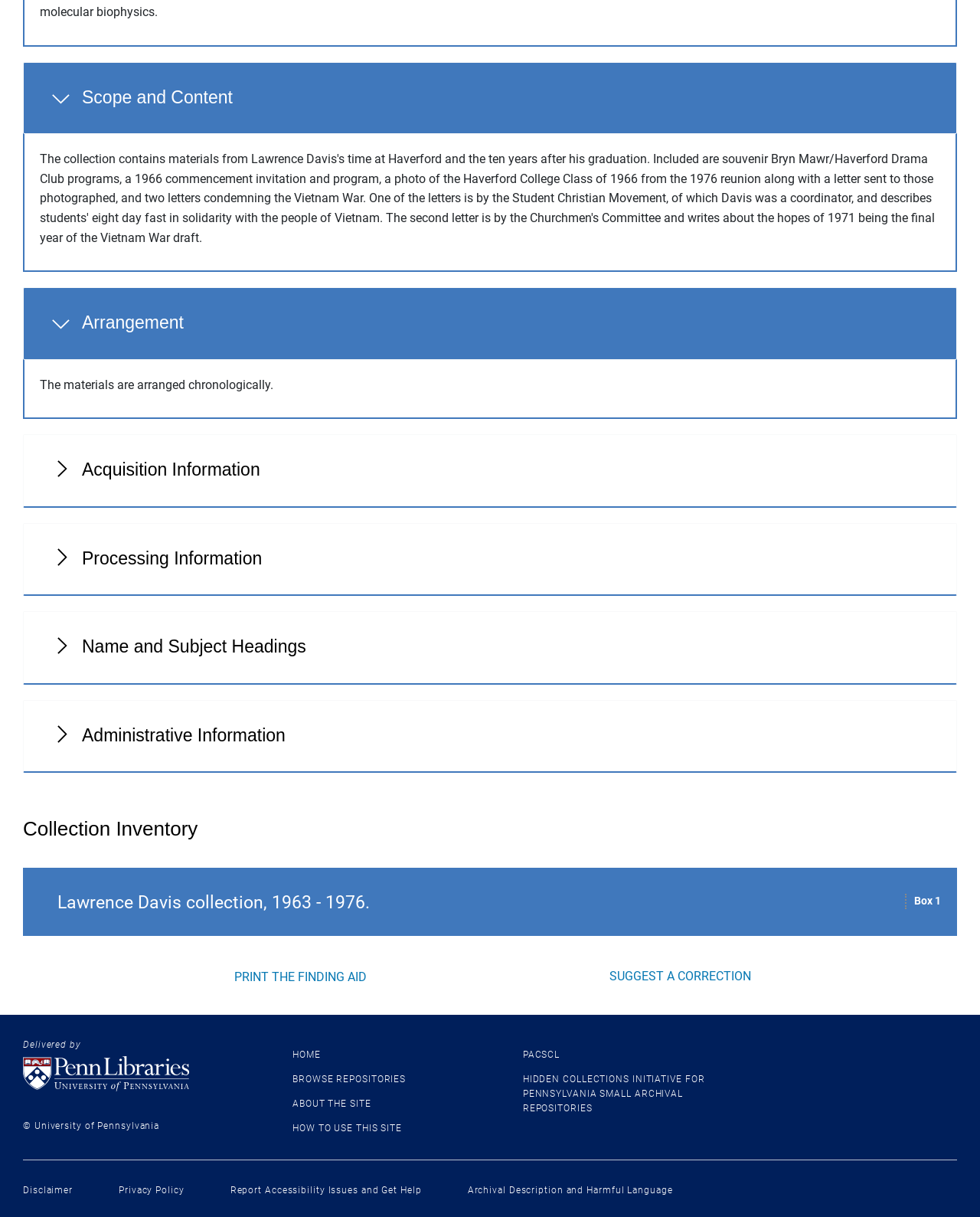Indicate the bounding box coordinates of the clickable region to achieve the following instruction: "Go to HOME."

[0.298, 0.862, 0.327, 0.871]